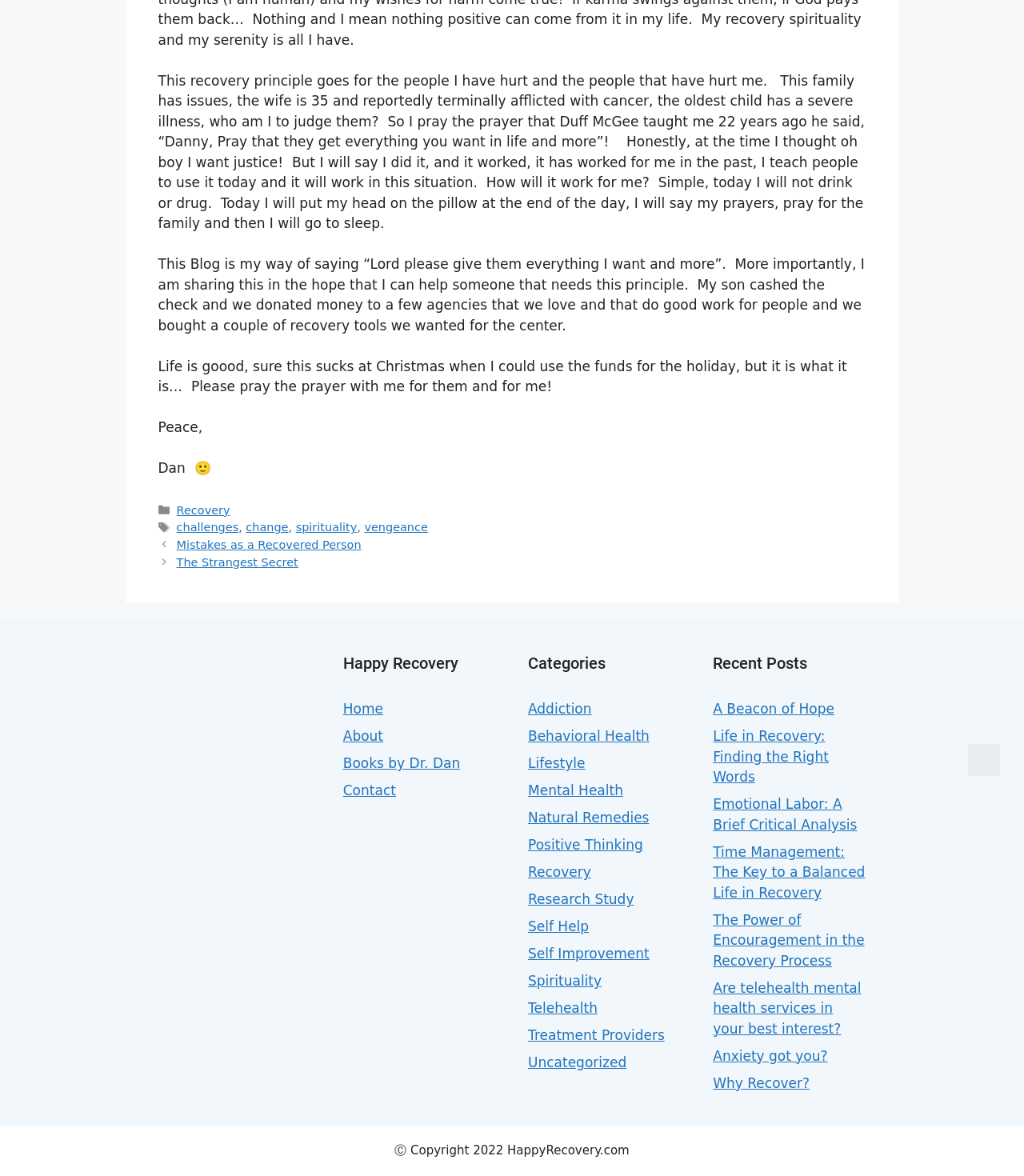Find the bounding box coordinates of the element you need to click on to perform this action: 'Go to the 'Home' page'. The coordinates should be represented by four float values between 0 and 1, in the format [left, top, right, bottom].

[0.335, 0.596, 0.374, 0.61]